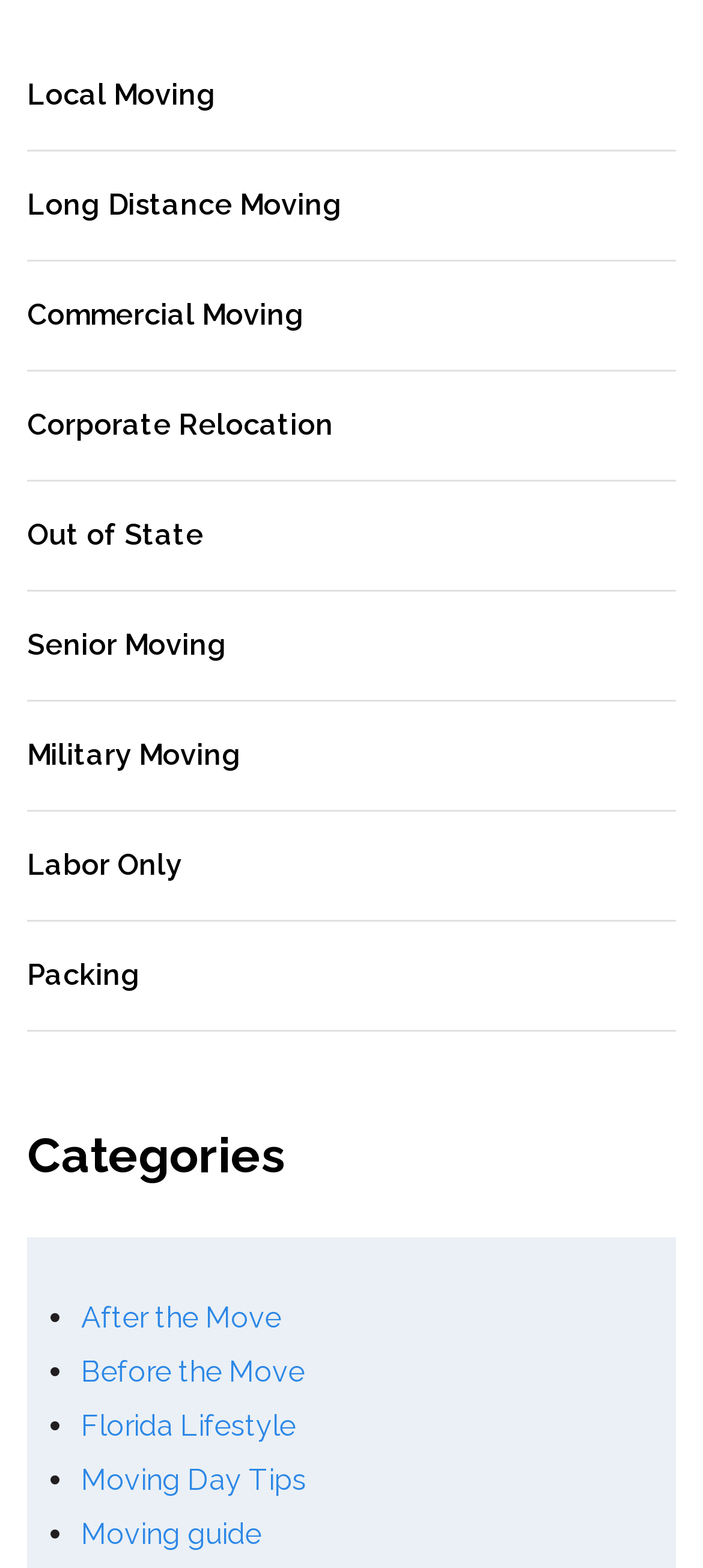Given the description of the UI element: "parent_node: Comment name="url" placeholder="Website"", predict the bounding box coordinates in the form of [left, top, right, bottom], with each value being a float between 0 and 1.

None